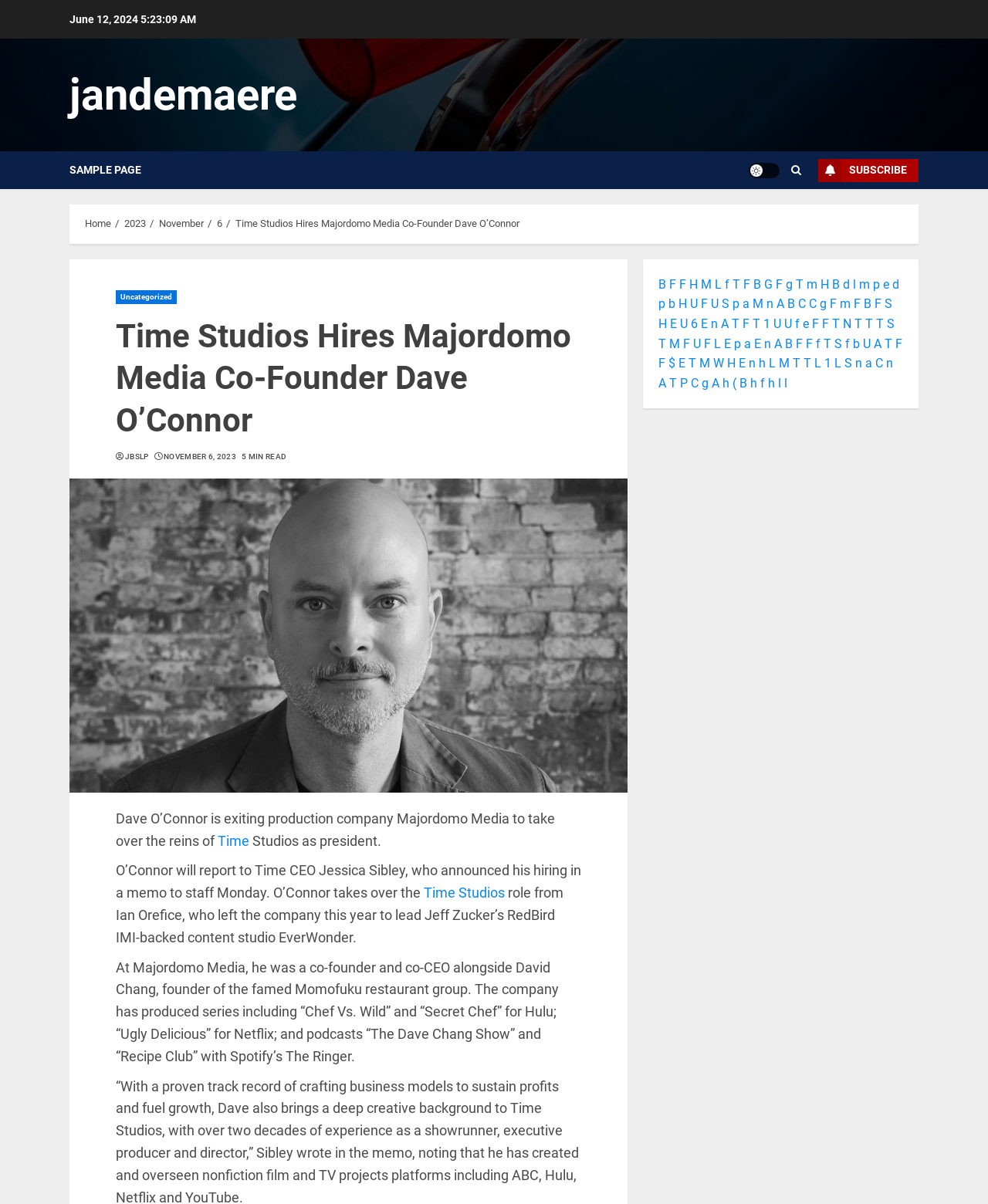What is the name of the content studio founded by Jeff Zucker?
Please respond to the question with a detailed and thorough explanation.

The answer can be found in the article's content, where it is stated that 'O’Connor takes over the role from Ian Orefice, who left the company this year to lead Jeff Zucker’s RedBird IMI-backed content studio EverWonder.'